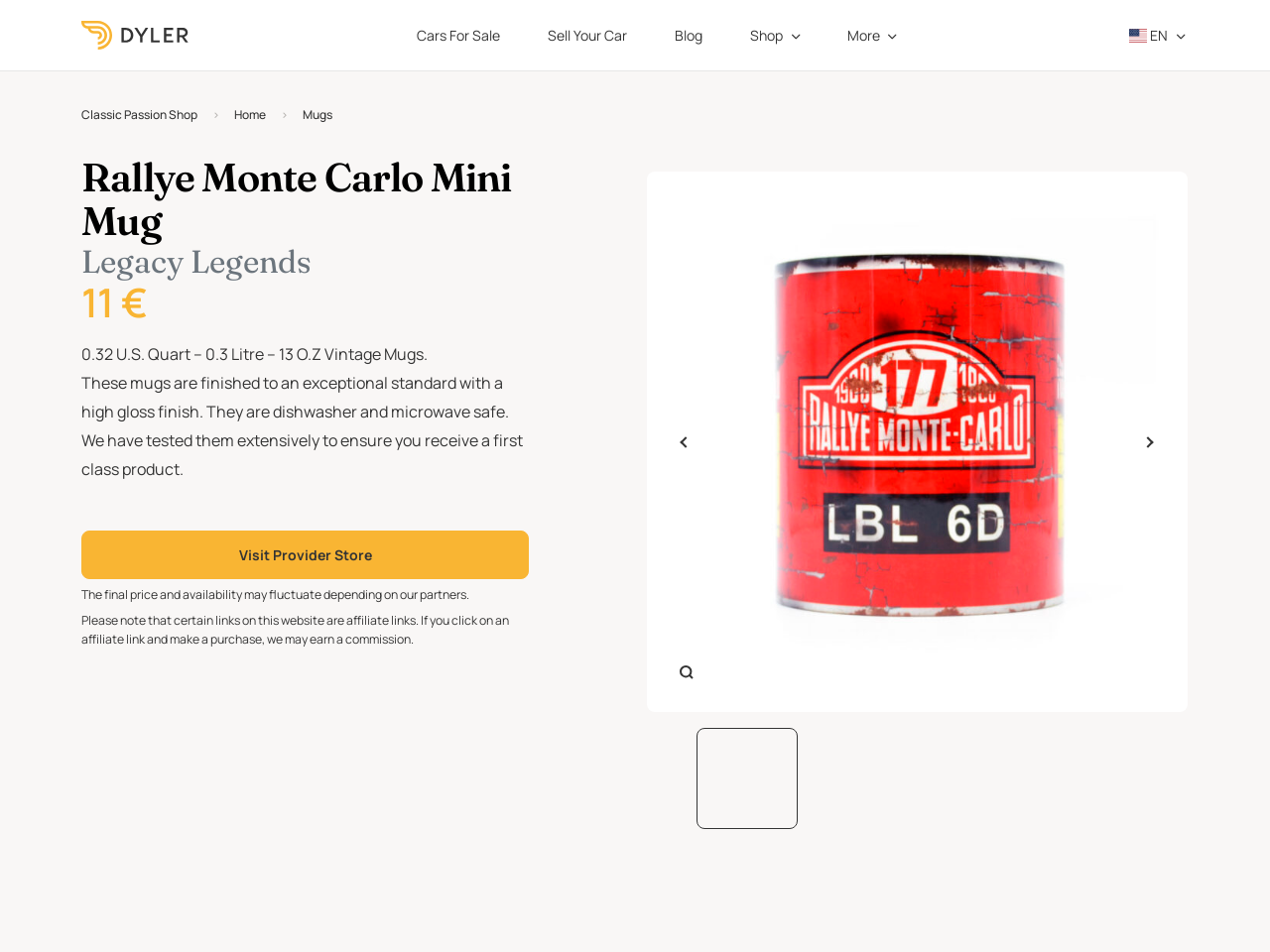Predict the bounding box of the UI element based on this description: "Shop".

[0.578, 0.018, 0.642, 0.056]